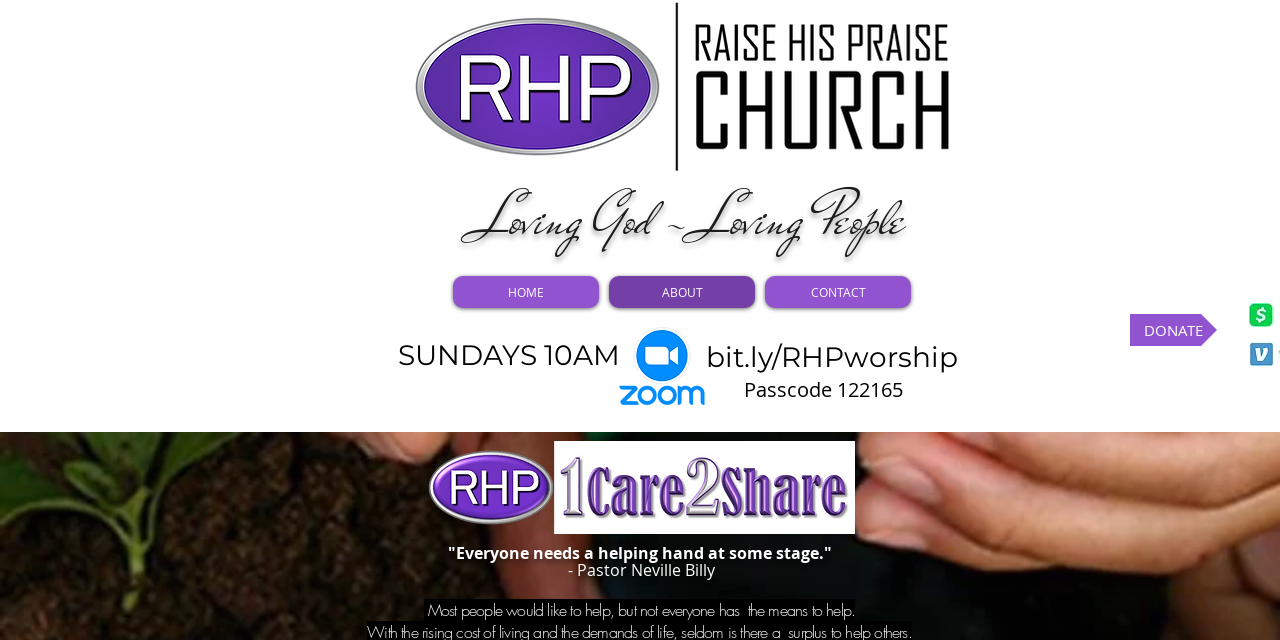By analyzing the image, answer the following question with a detailed response: What is the text on the button at the bottom-right corner?

The button at the bottom-right corner has a bounding box coordinate of [0.883, 0.491, 0.951, 0.541] and its text is 'DONATE', which suggests that it is a call-to-action button for users to make a donation.